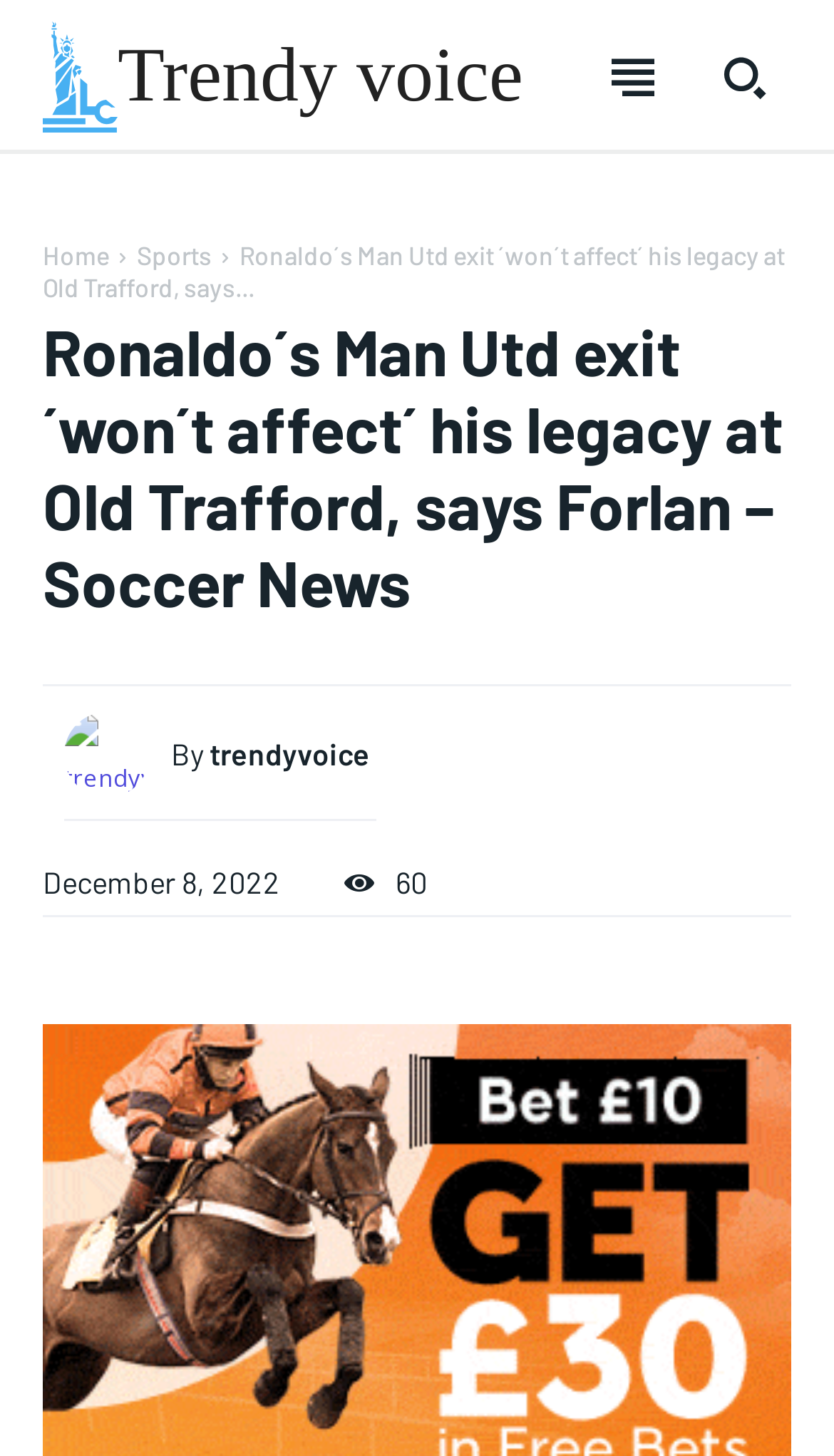Answer the question using only a single word or phrase: 
What is the topic of the news article?

Soccer